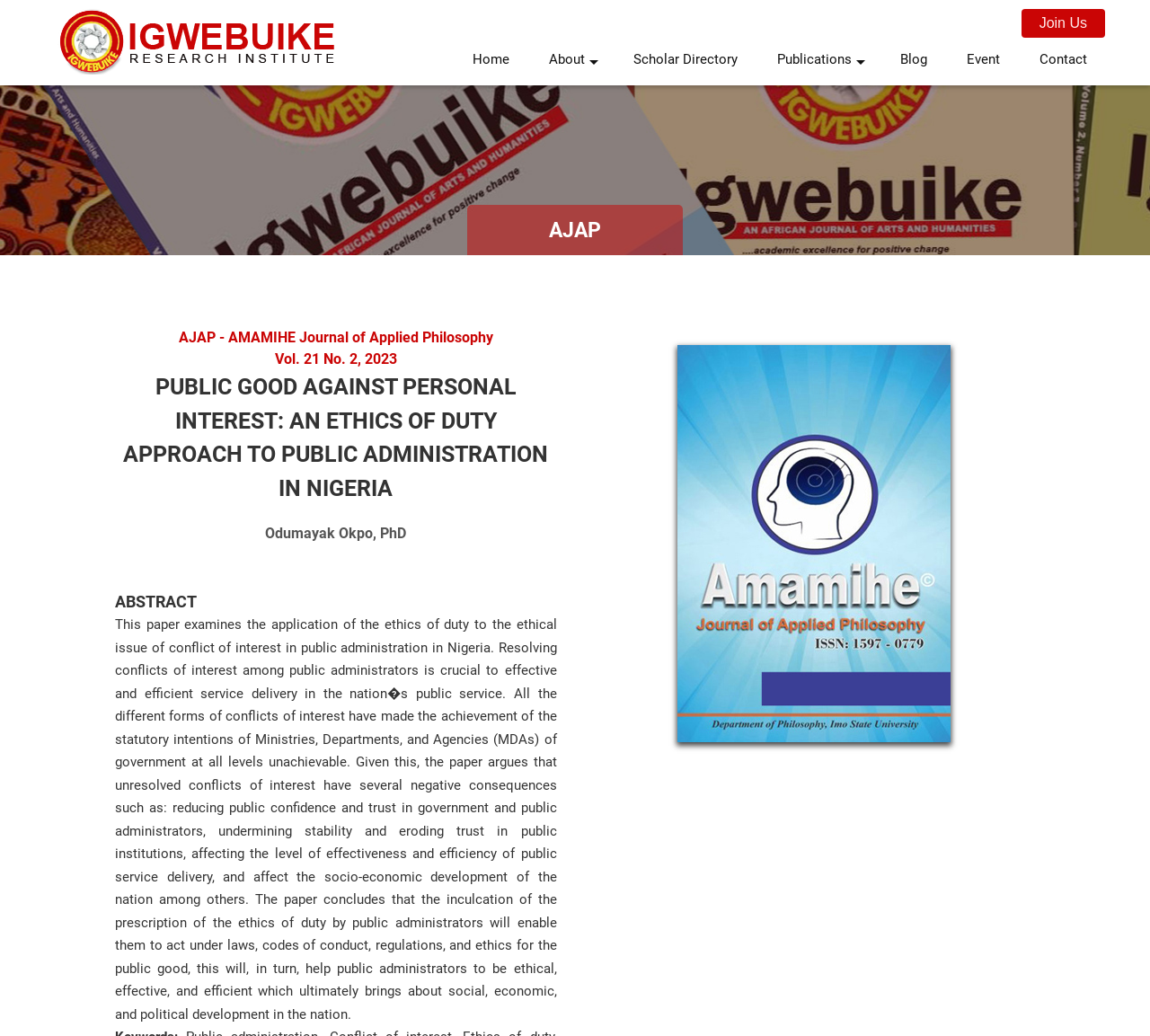What are the negative consequences of unresolved conflicts of interest?
Based on the image, provide your answer in one word or phrase.

Reducing public confidence, undermining stability, etc.